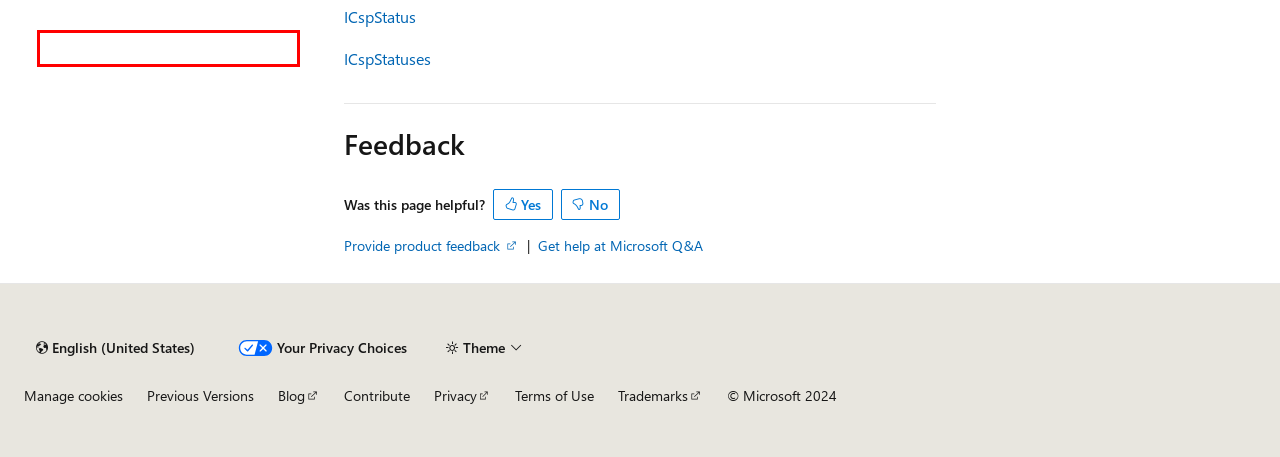Assess the screenshot of a webpage with a red bounding box and determine which webpage description most accurately matches the new page after clicking the element within the red box. Here are the options:
A. The Windows Insider Program
B. Trademark and Brand Guidelines | Microsoft Legal
C. RequestClientInfoClientId (certenroll.h) - Win32 apps | Microsoft Learn
D. PolicyQualifierType (certenroll.h) - Win32 apps | Microsoft Learn
E. PolicyServerUrlPropertyID (certenroll.h) - Win32 apps | Microsoft Learn
F. PolicyServerUrlFlags (certenroll.h) - Win32 apps | Microsoft Learn
G. Microsoft Learn Blog - Microsoft Community Hub
H. X509CertificateTemplateGeneralFlag (certenroll.h) - Win32 apps | Microsoft Learn

D